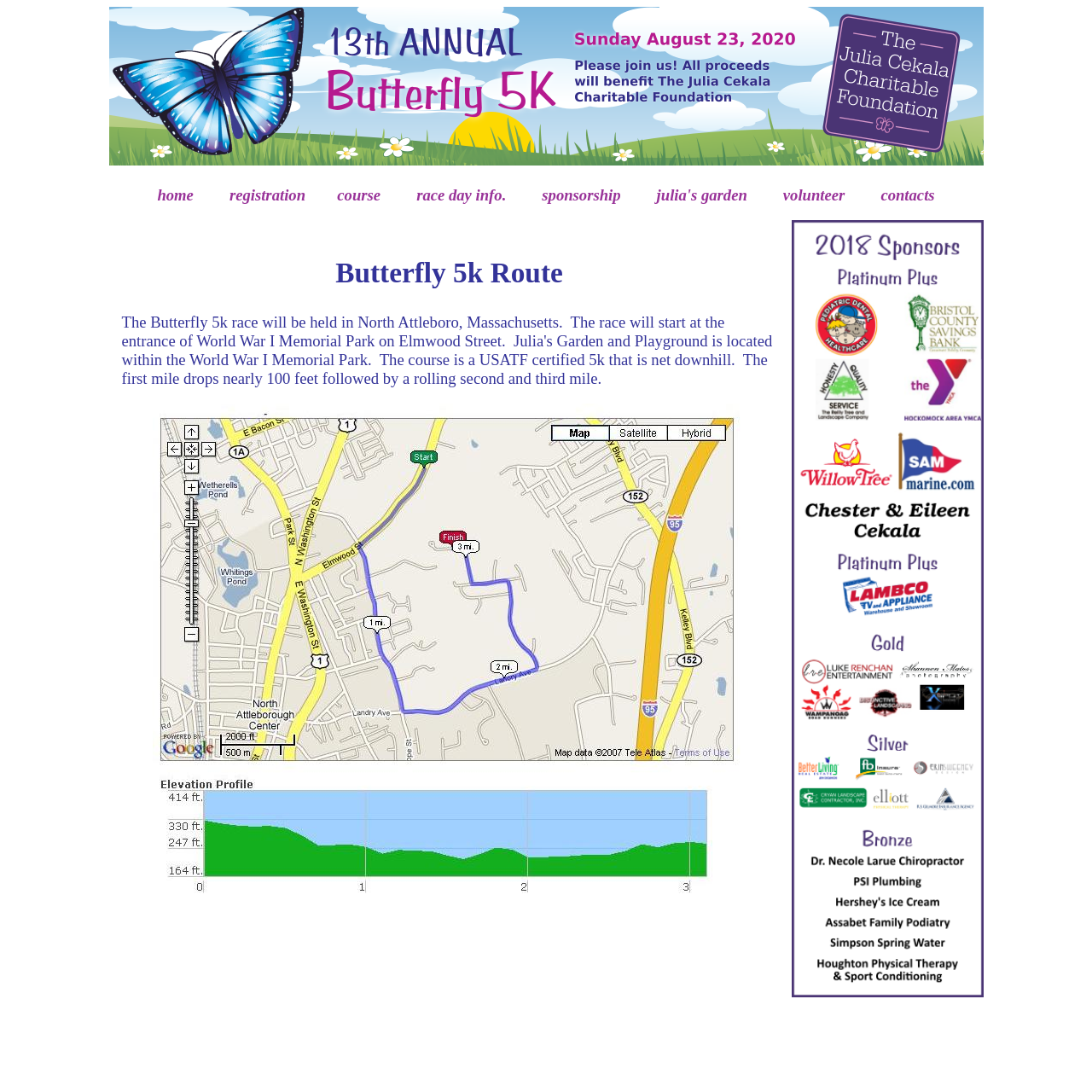Find the bounding box of the element with the following description: "race day info.". The coordinates must be four float numbers between 0 and 1, formatted as [left, top, right, bottom].

[0.381, 0.17, 0.464, 0.186]